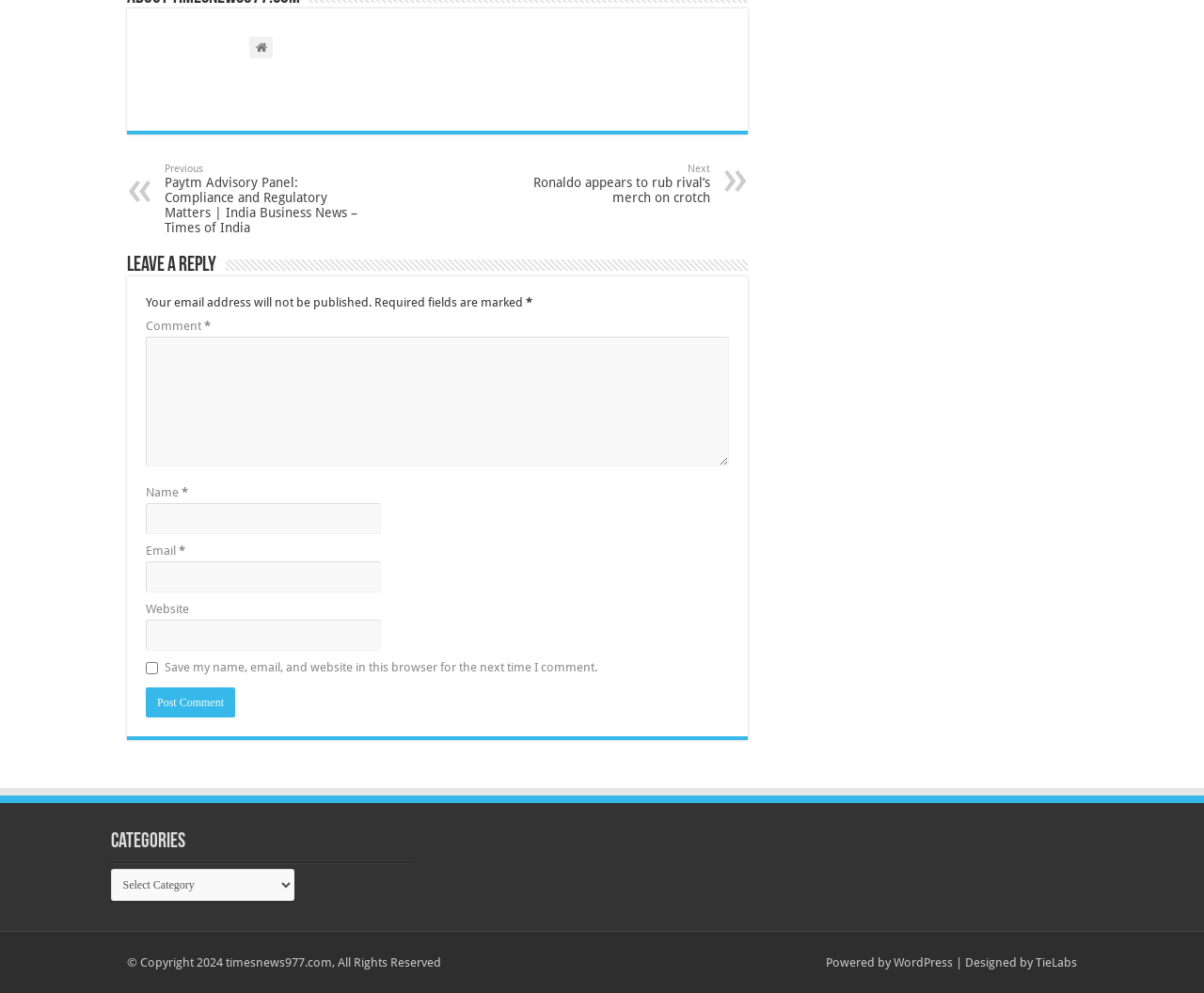Please indicate the bounding box coordinates for the clickable area to complete the following task: "Click the 'Previous' link". The coordinates should be specified as four float numbers between 0 and 1, i.e., [left, top, right, bottom].

[0.137, 0.164, 0.297, 0.237]